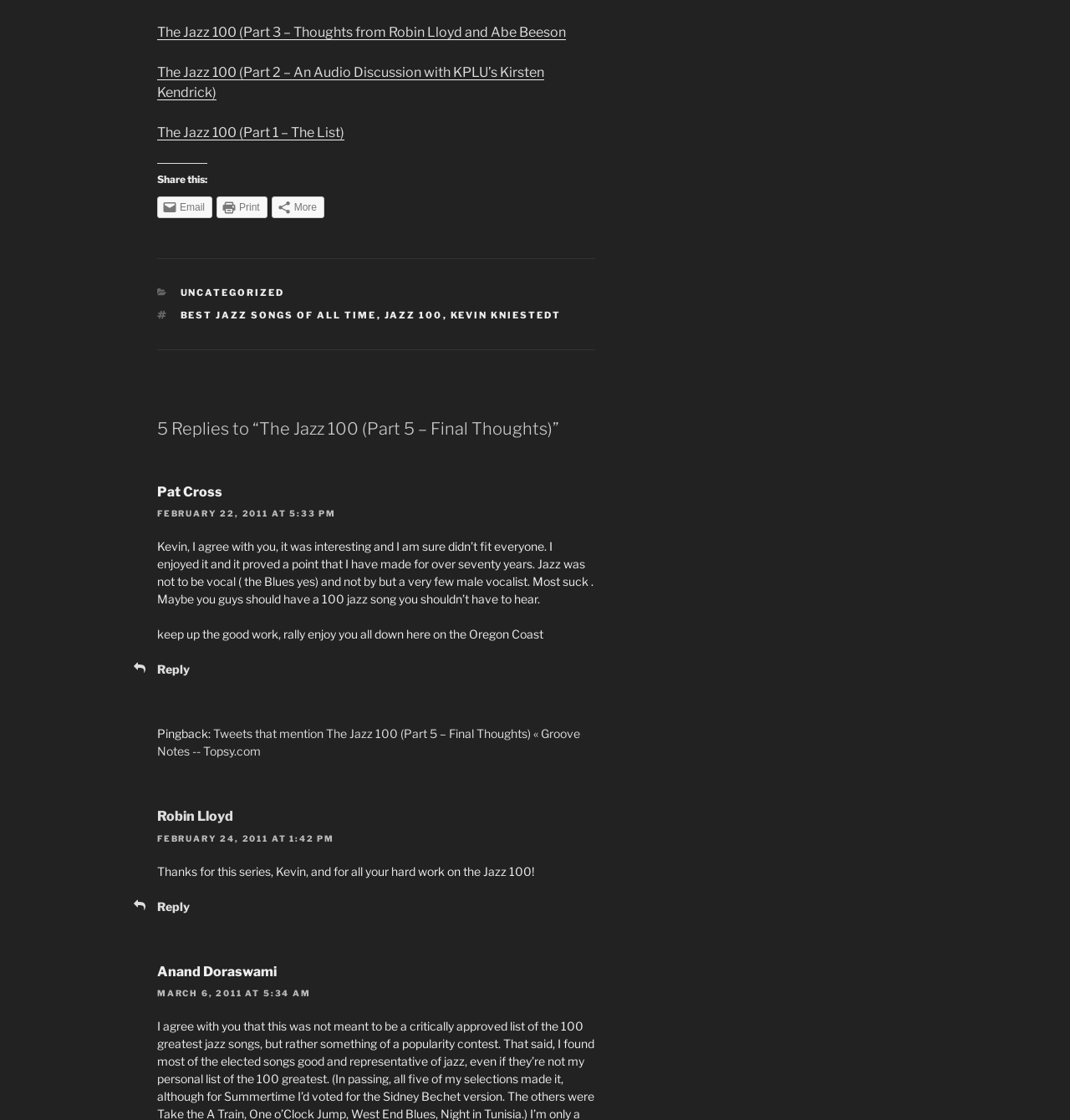How many articles are on this webpage?
Based on the image, please offer an in-depth response to the question.

I scanned the webpage and found two article sections, one with the comment from Pat Cross and another with the comment from Robin Lloyd, so there are 2 articles on this webpage.